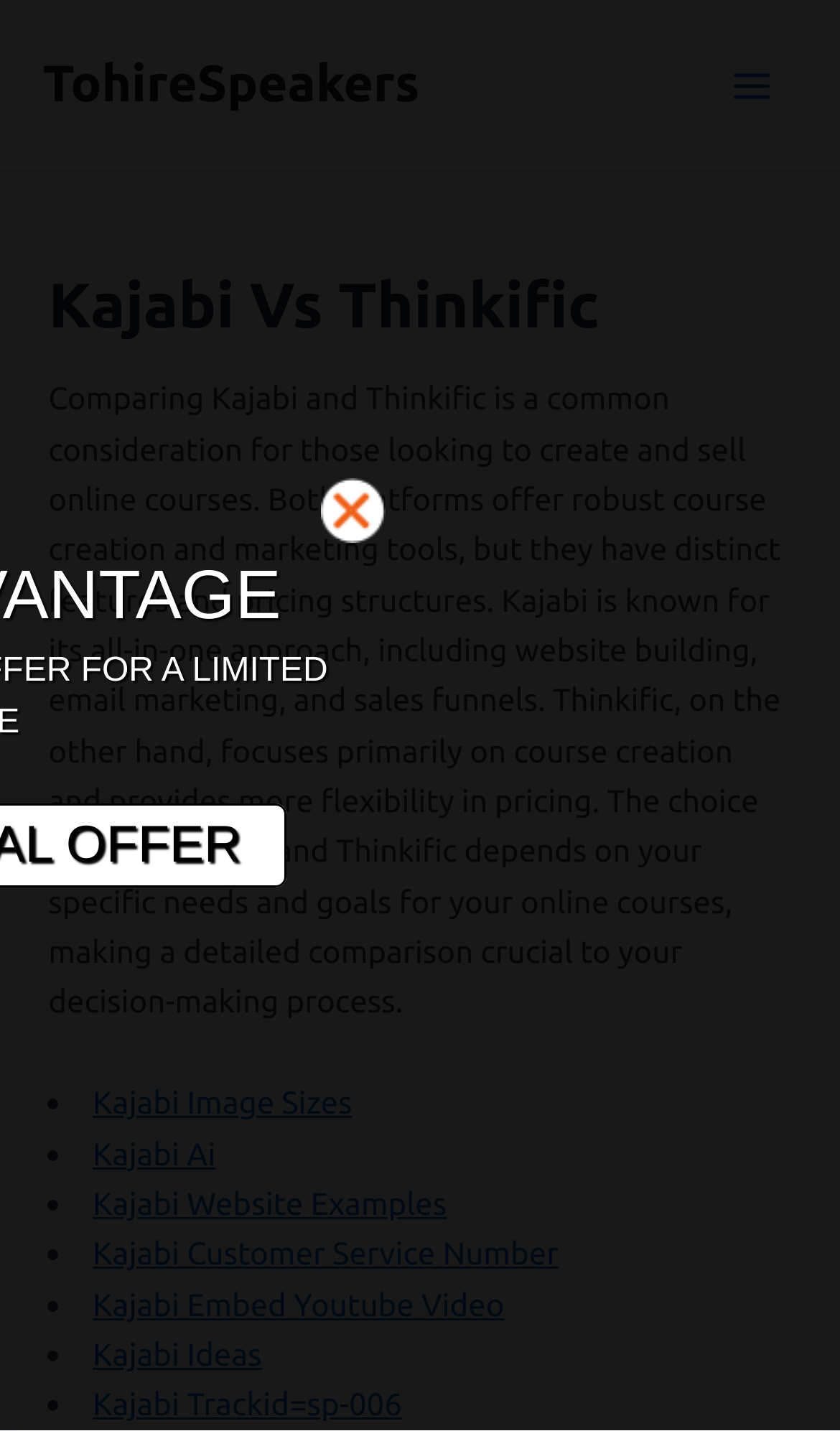Find the bounding box coordinates of the clickable area that will achieve the following instruction: "Click on the 'TohireSpeakers' link".

[0.051, 0.04, 0.5, 0.079]